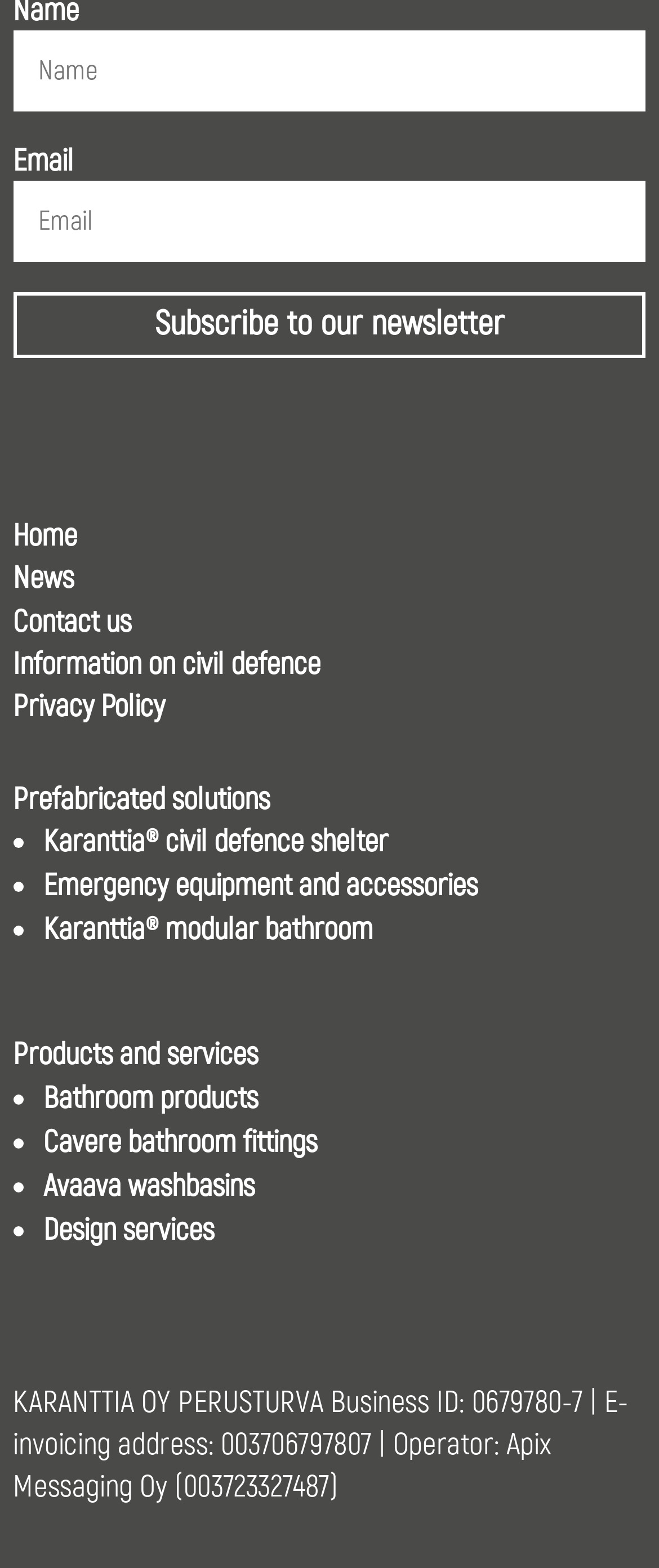What is the business ID of Karanttia Oy? From the image, respond with a single word or brief phrase.

0679780-7